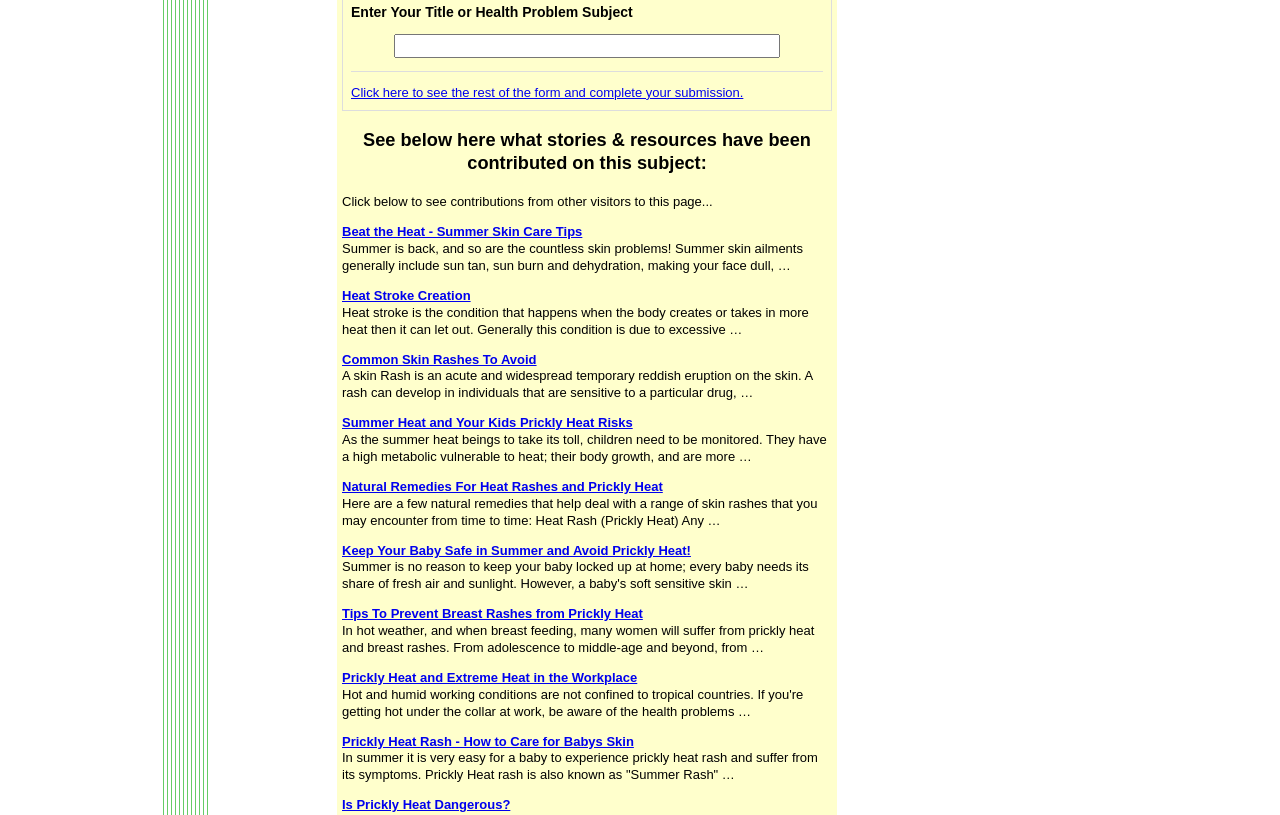Using the given description, provide the bounding box coordinates formatted as (top-left x, top-left y, bottom-right x, bottom-right y), with all values being floating point numbers between 0 and 1. Description: Common Skin Rashes To Avoid

[0.267, 0.431, 0.419, 0.45]